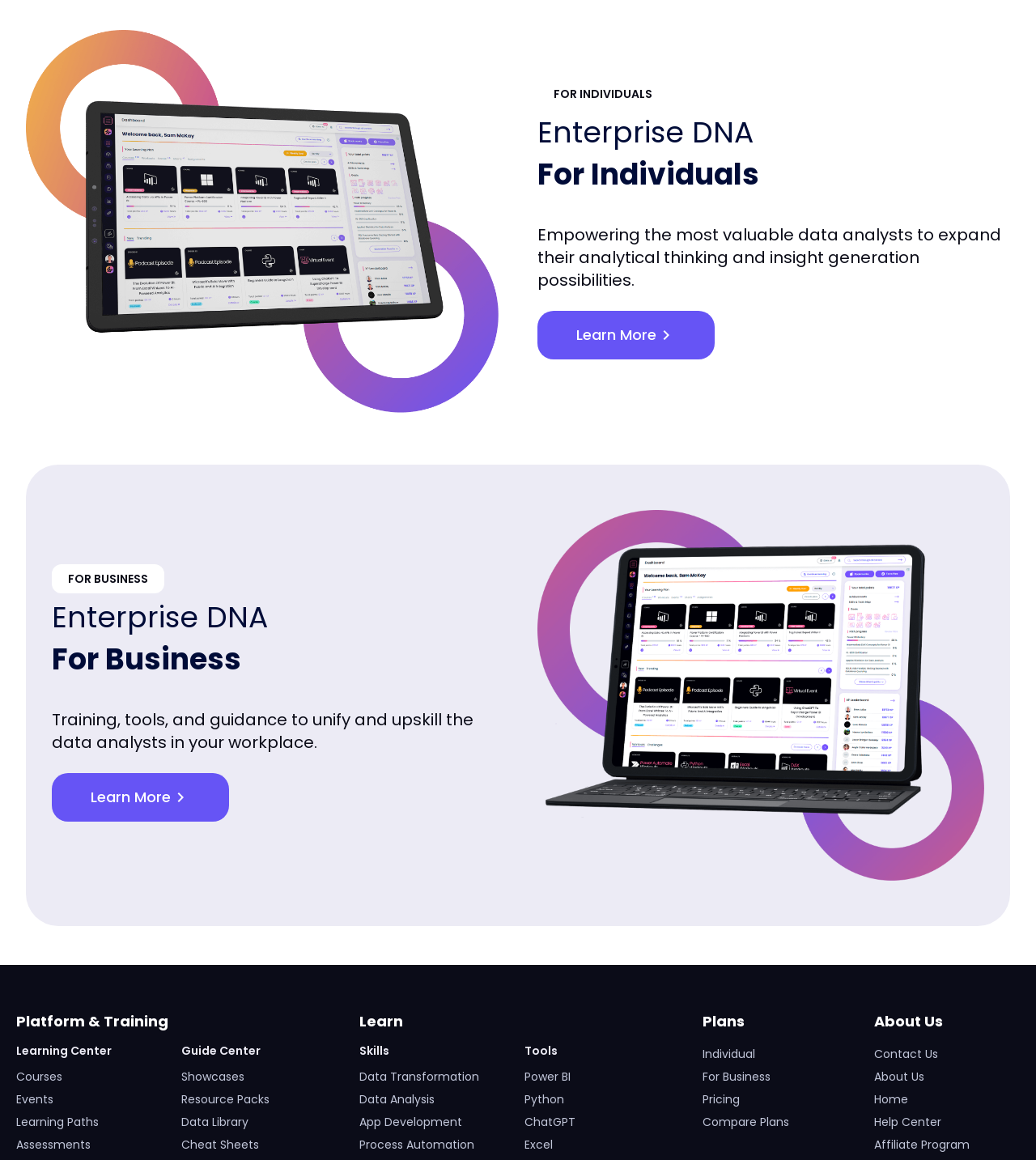Can you specify the bounding box coordinates for the region that should be clicked to fulfill this instruction: "Explore training and tools for business".

[0.05, 0.666, 0.221, 0.708]